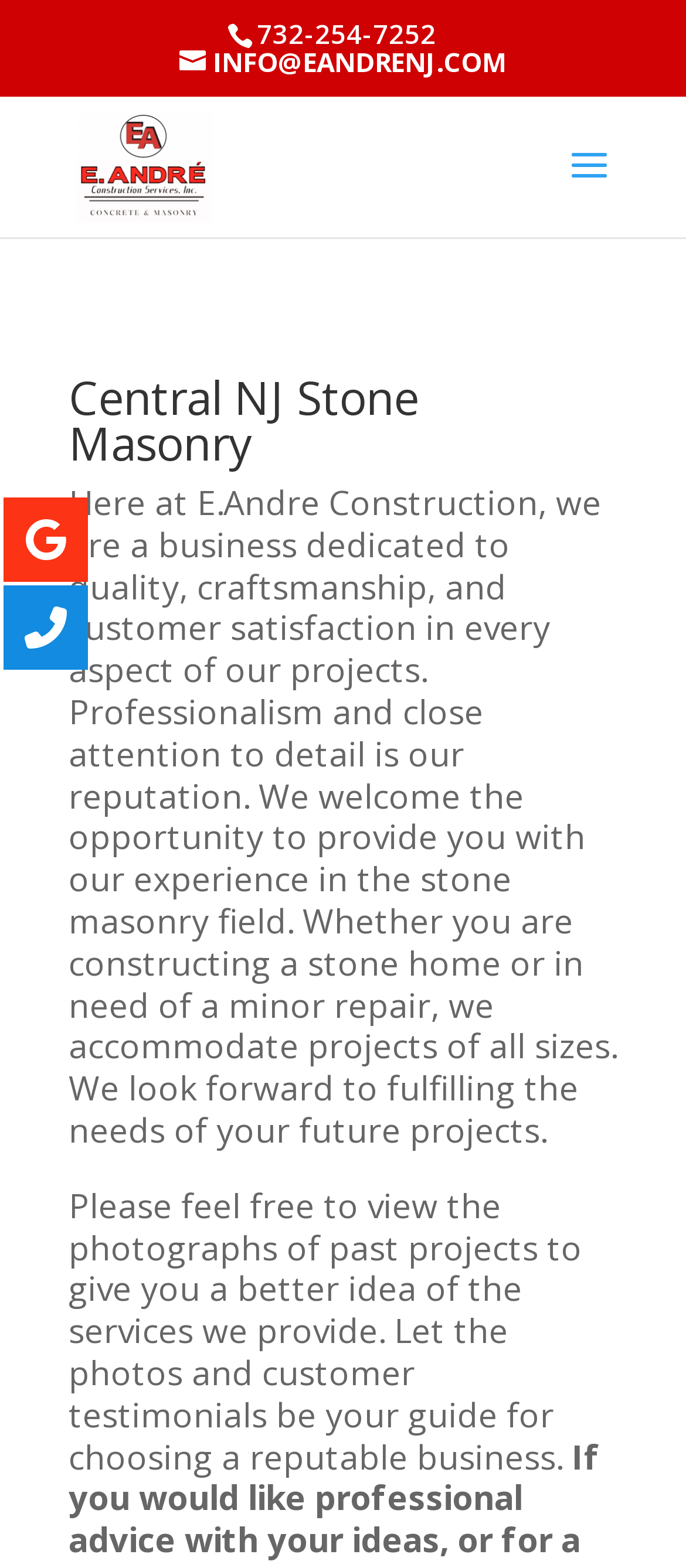What is the company's reputation based on?
Please give a detailed and elaborate answer to the question.

I found this information by reading the StaticText element with the bounding box coordinates [0.1, 0.306, 0.9, 0.735], which mentions that the company's reputation is based on 'professionalism and close attention to detail'.